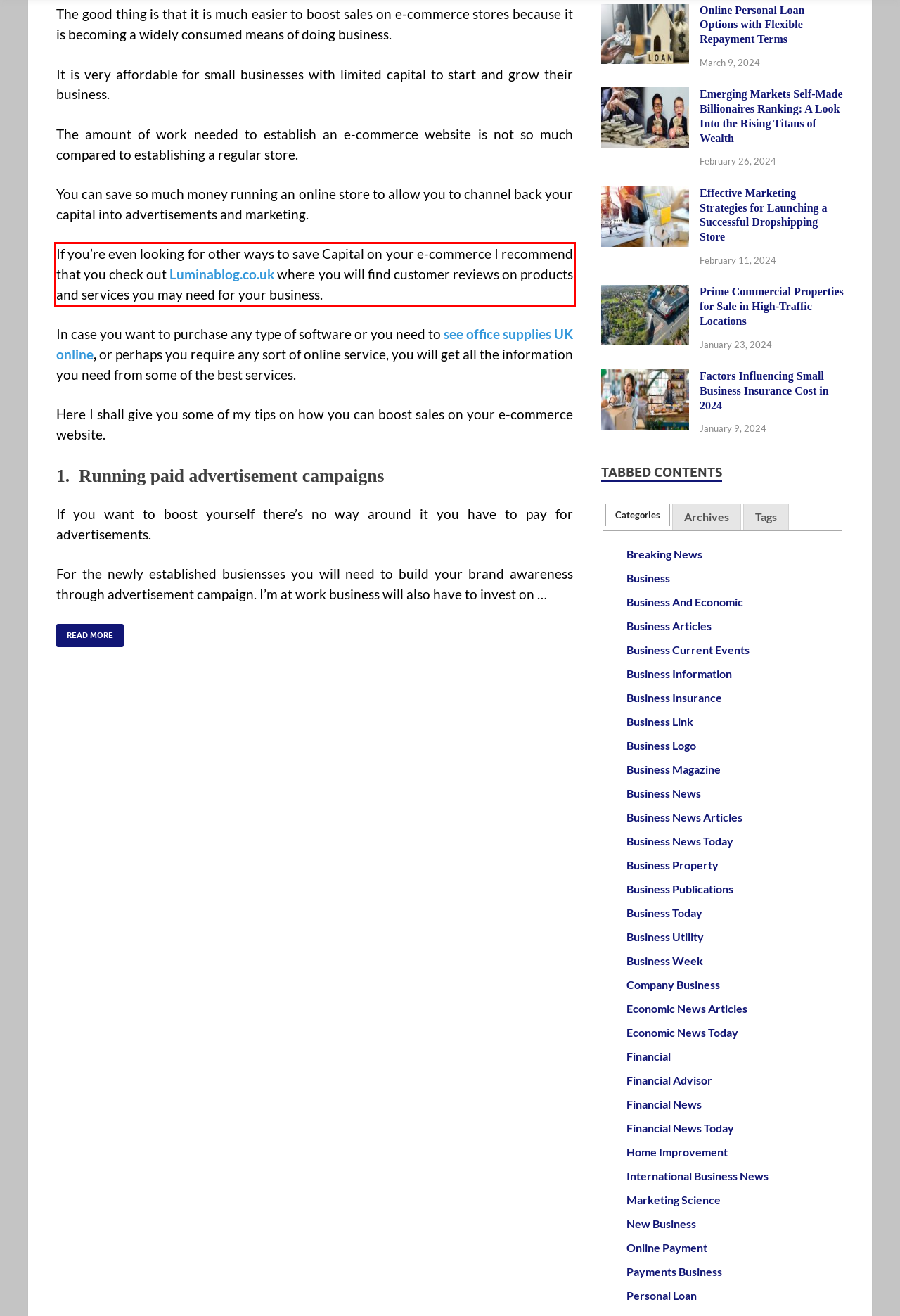You are given a webpage screenshot with a red bounding box around a UI element. Extract and generate the text inside this red bounding box.

If you’re even looking for other ways to save Capital on your e-commerce I recommend that you check out Luminablog.co.uk where you will find customer reviews on products and services you may need for your business.